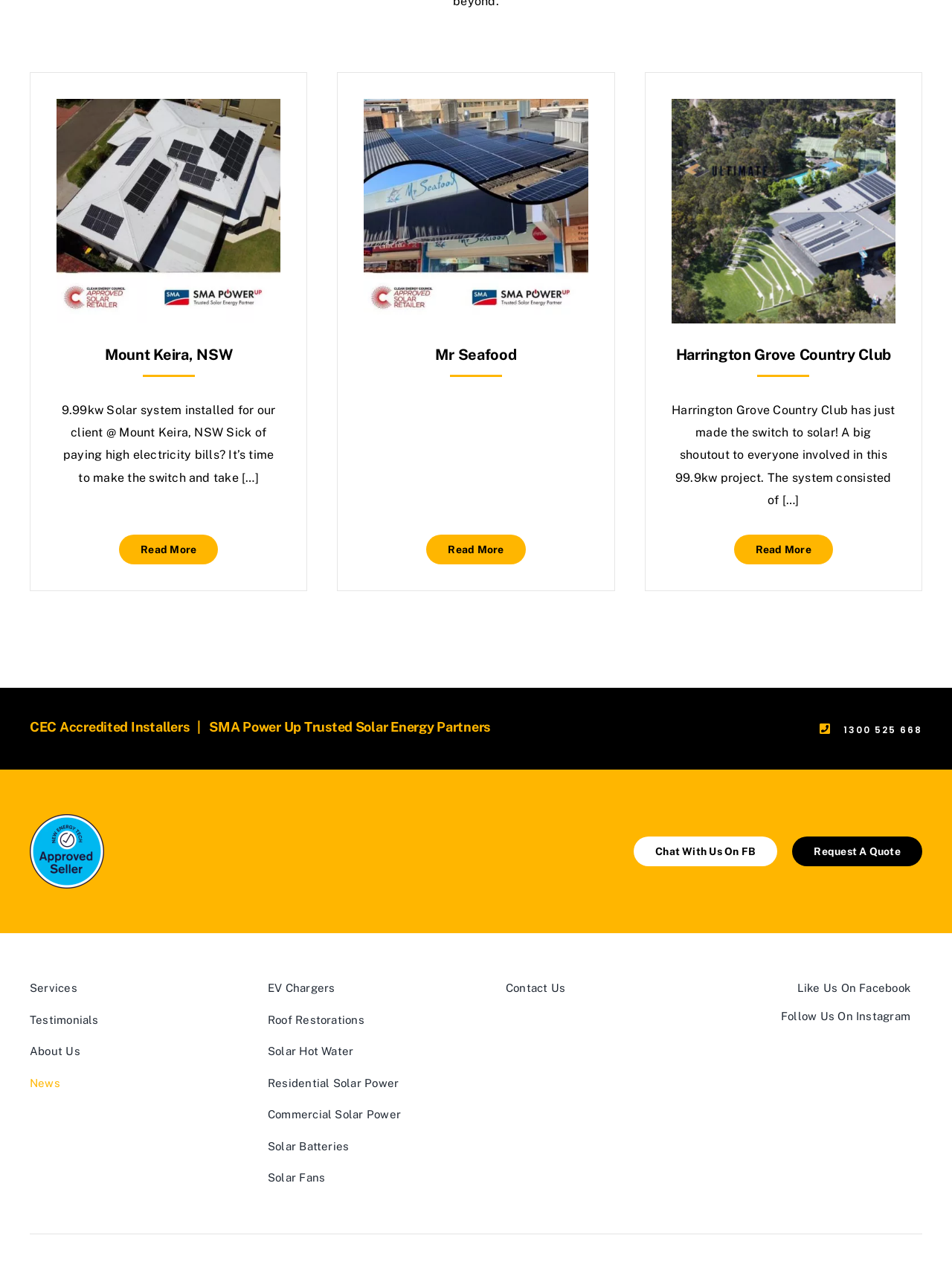Identify the bounding box coordinates for the UI element described as: "Chat With Us On FB". The coordinates should be provided as four floats between 0 and 1: [left, top, right, bottom].

[0.666, 0.659, 0.817, 0.682]